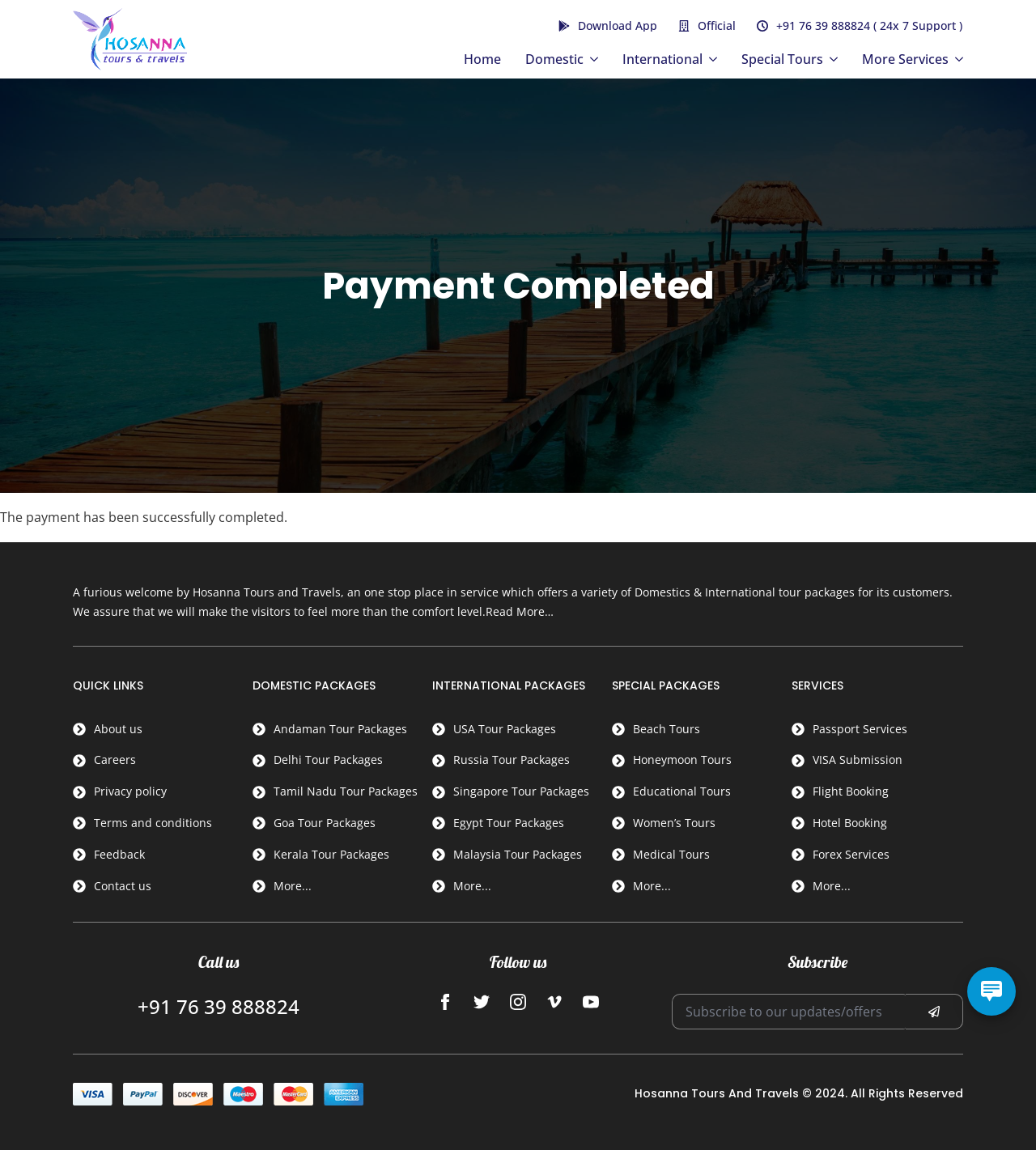Please provide a one-word or short phrase answer to the question:
What is the purpose of the 'SERVICES' section?

To provide additional services